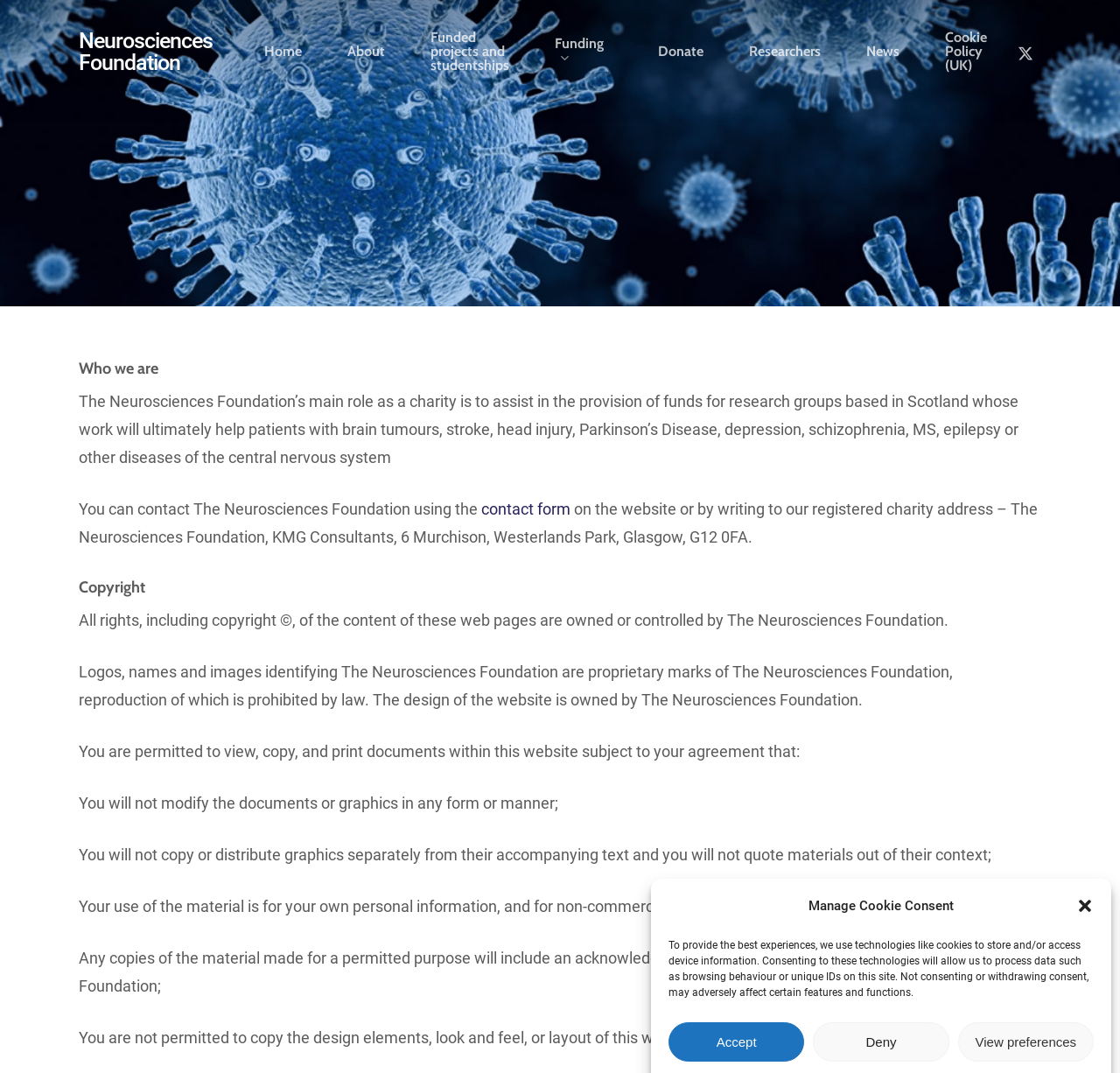Determine the bounding box coordinates for the region that must be clicked to execute the following instruction: "Follow Neurosciences Foundation on Twitter".

[0.902, 0.039, 0.93, 0.058]